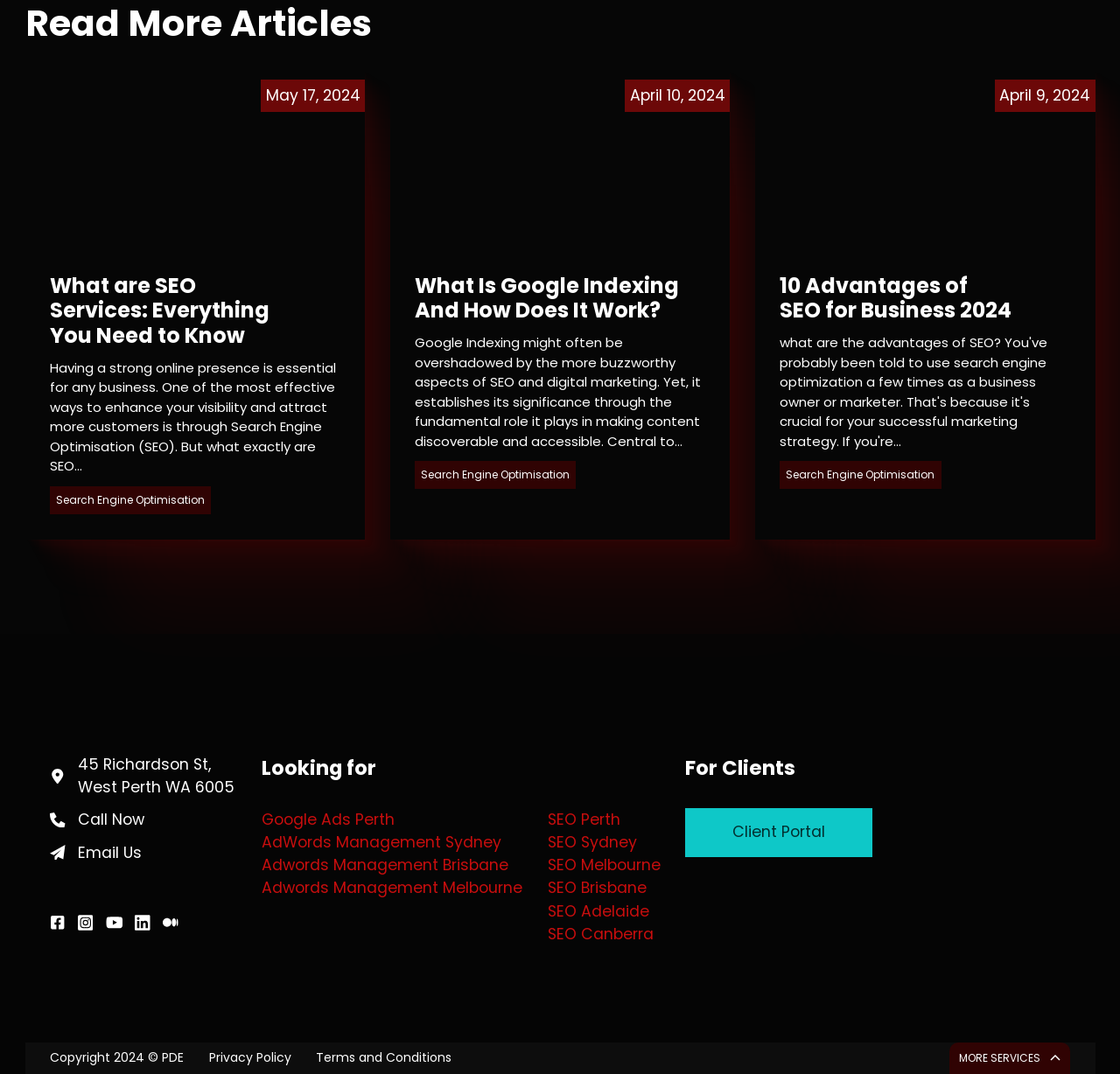Identify the bounding box for the described UI element: "Terms and Conditions".

[0.282, 0.977, 0.403, 0.993]